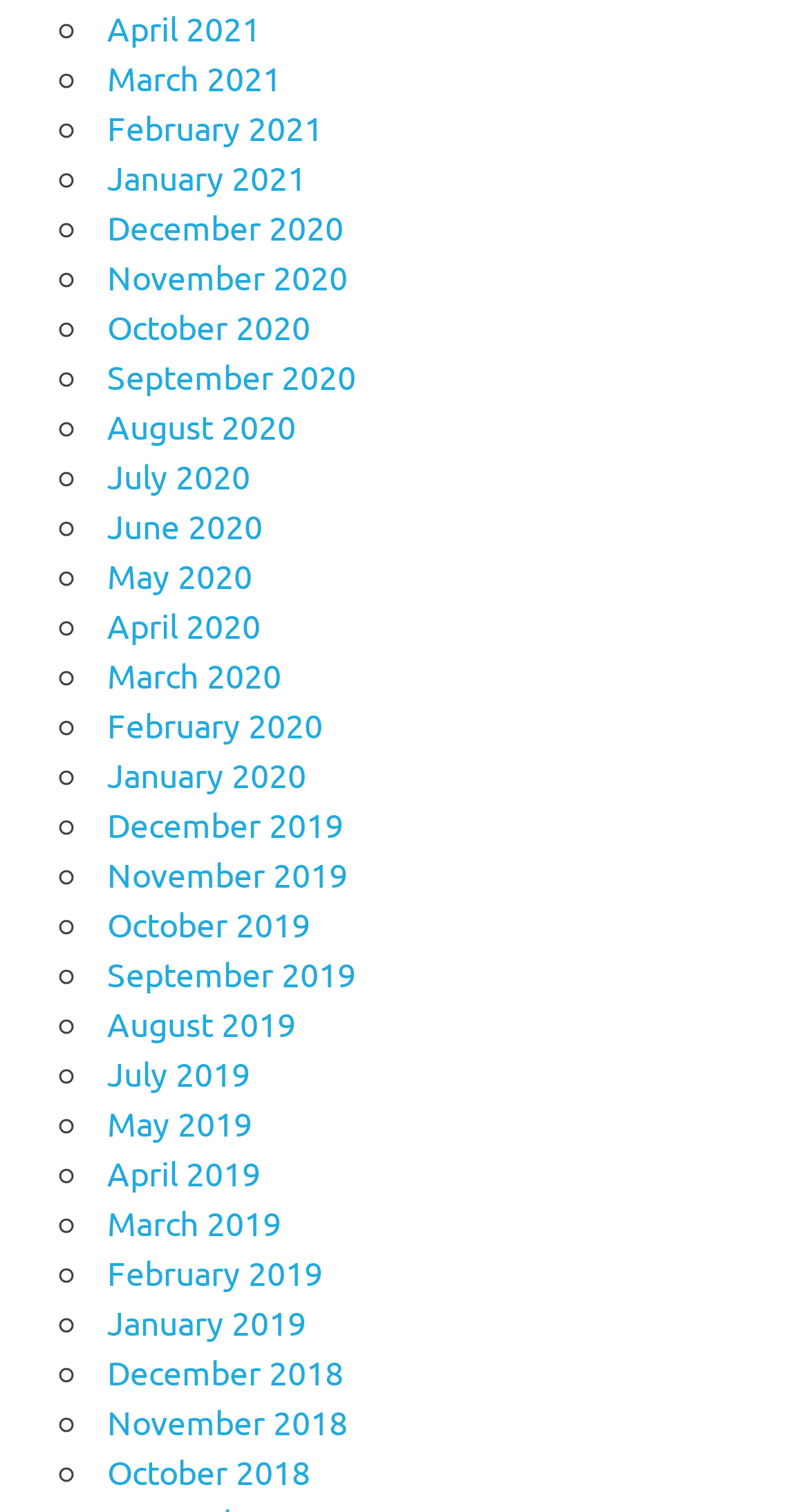Please give a short response to the question using one word or a phrase:
Are the months listed in chronological order?

Yes